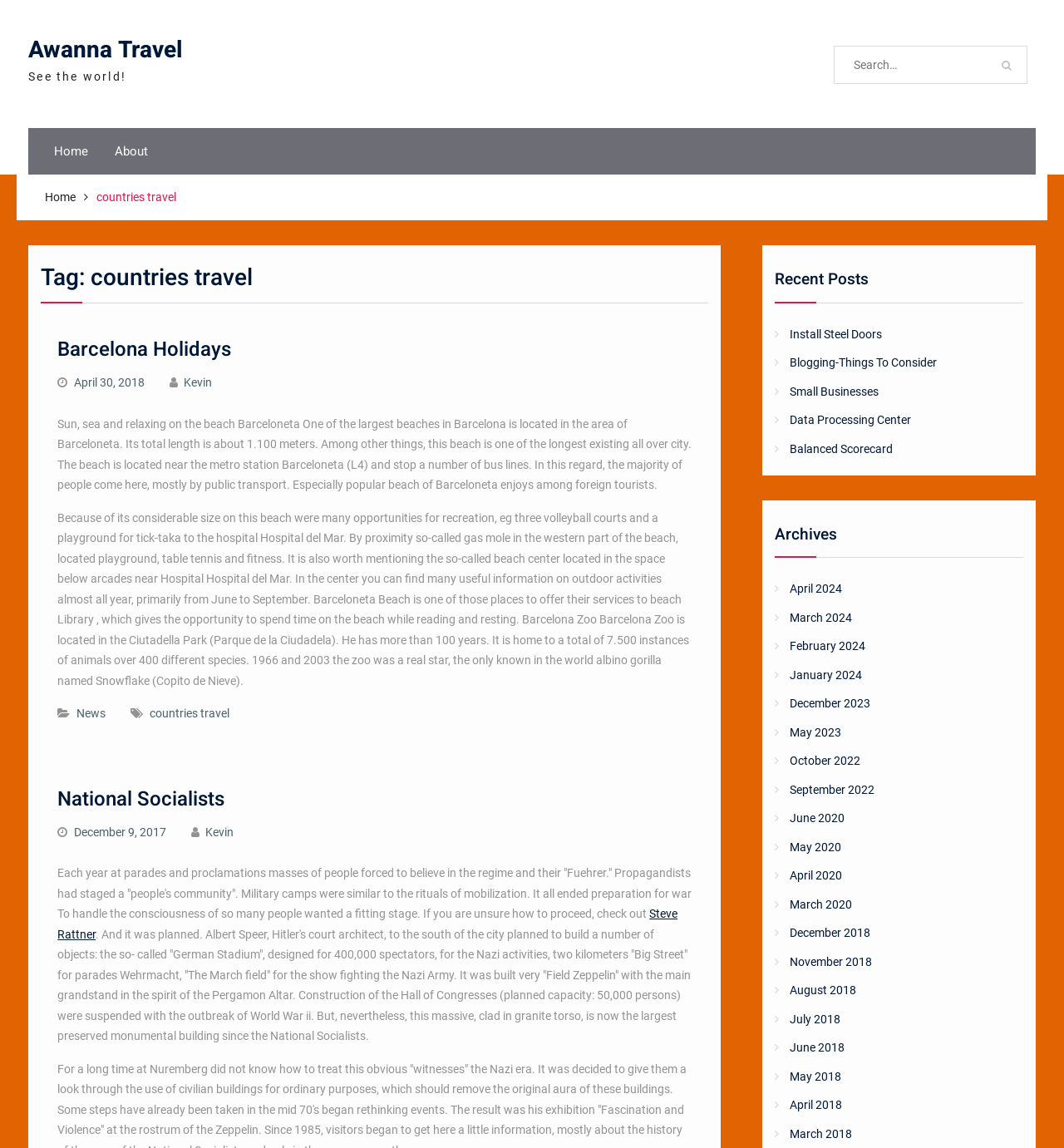Please find the bounding box for the following UI element description. Provide the coordinates in (top-left x, top-left y, bottom-right x, bottom-right y) format, with values between 0 and 1: Install Steel Doors

[0.742, 0.285, 0.829, 0.297]